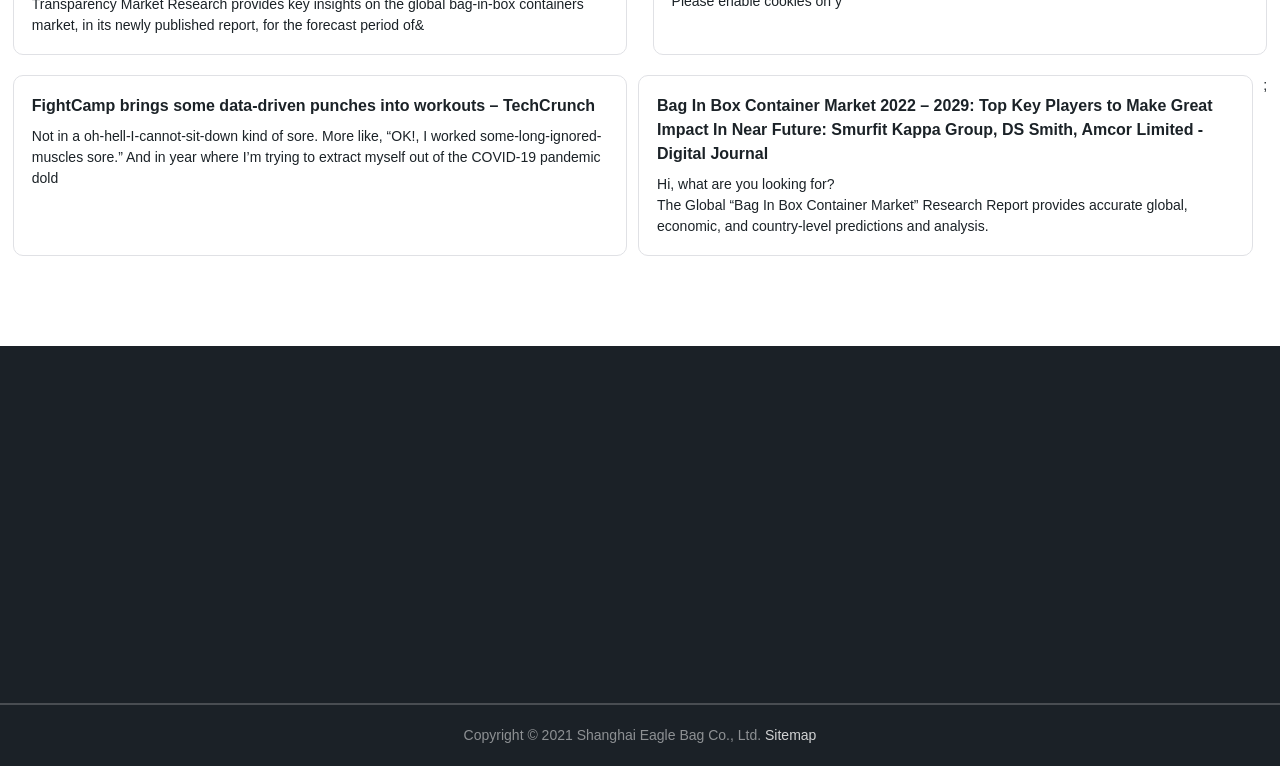How many main menu items are there?
Based on the screenshot, respond with a single word or phrase.

6